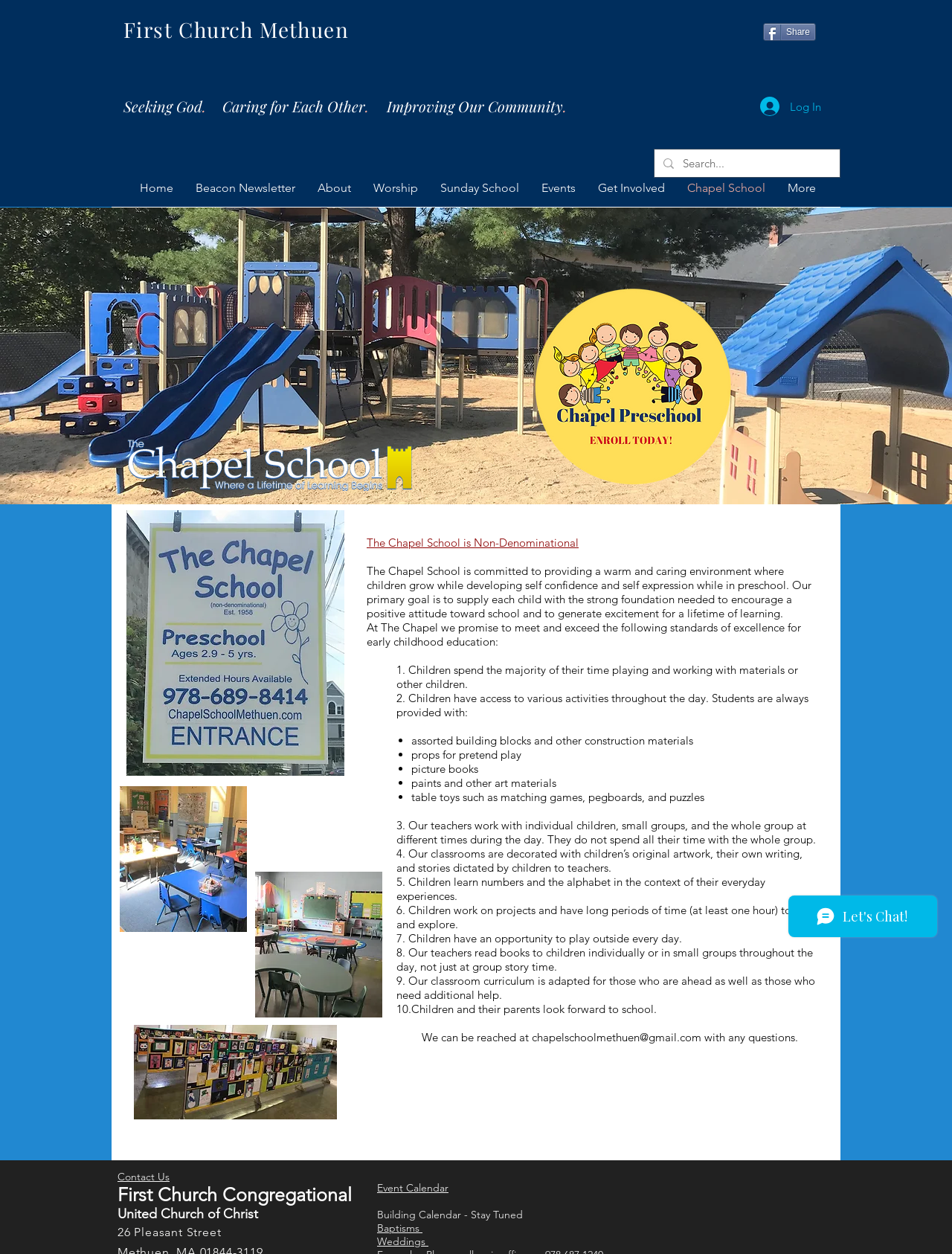What is the goal of the school's education? Observe the screenshot and provide a one-word or short phrase answer.

To encourage a positive attitude toward school and to generate excitement for a lifetime of learning